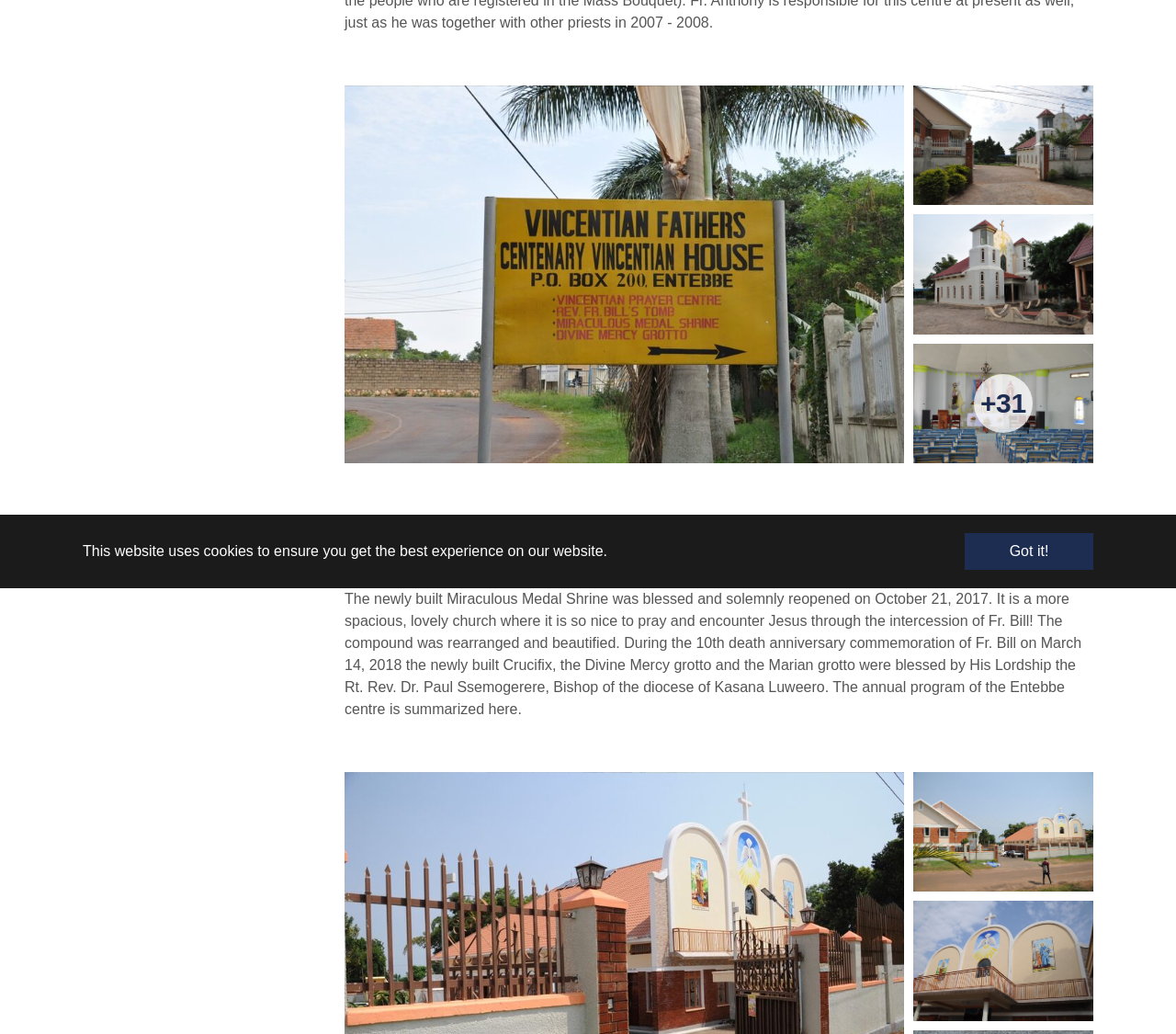Please find the bounding box for the UI element described by: "Bookroo".

None